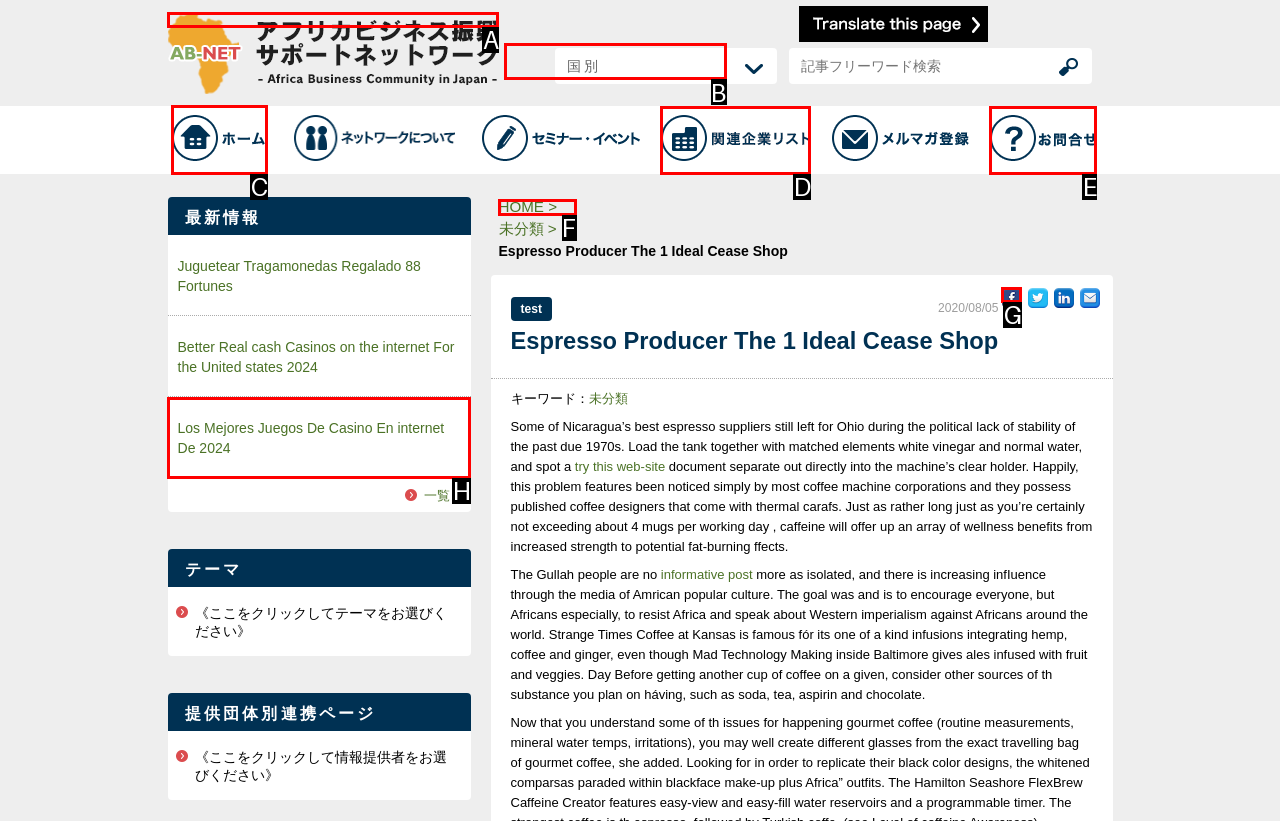Which lettered option should I select to achieve the task: Click on the home page according to the highlighted elements in the screenshot?

C